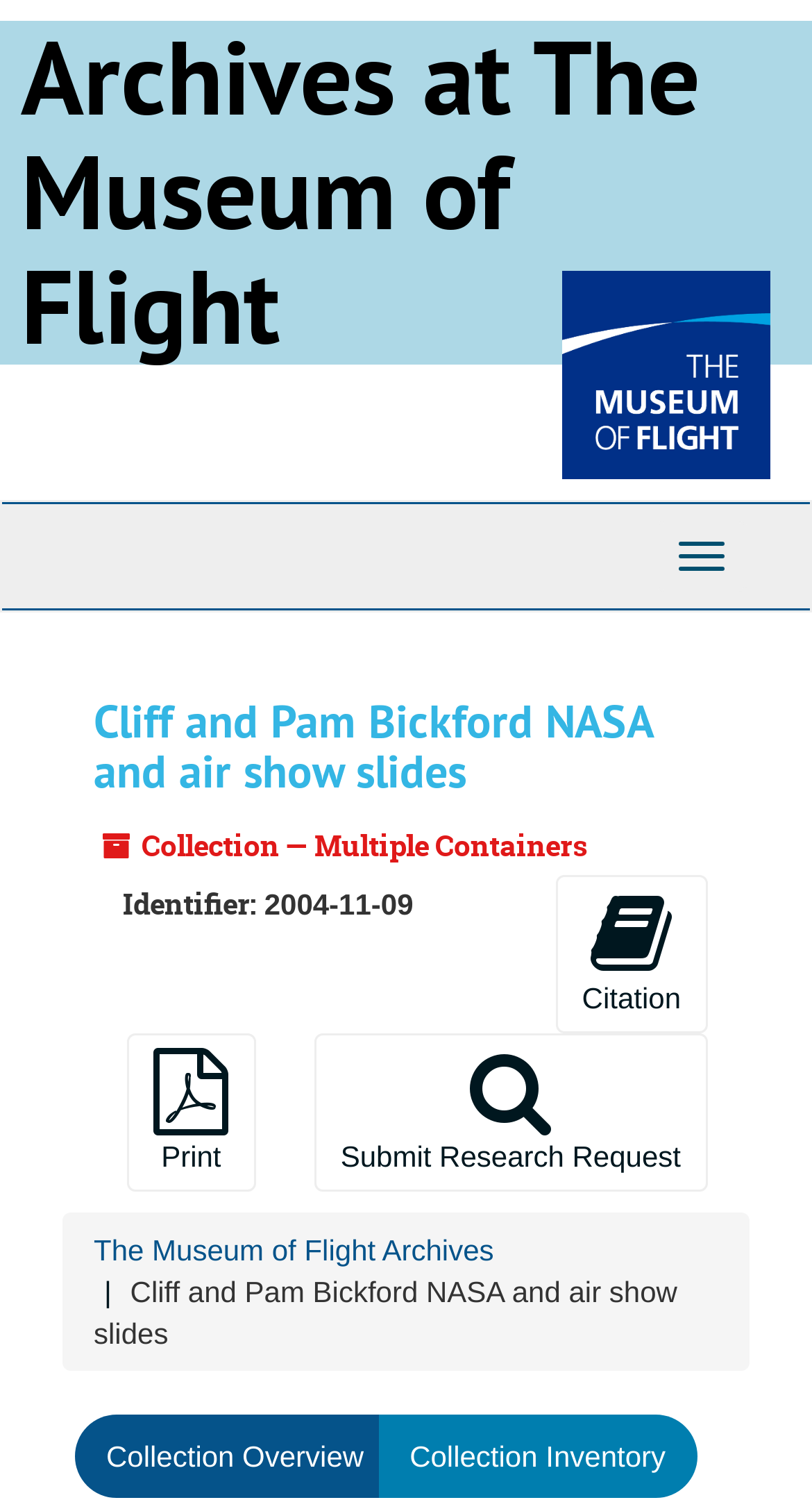Determine the bounding box coordinates for the UI element matching this description: "The Museum of Flight Archives".

[0.115, 0.823, 0.608, 0.845]